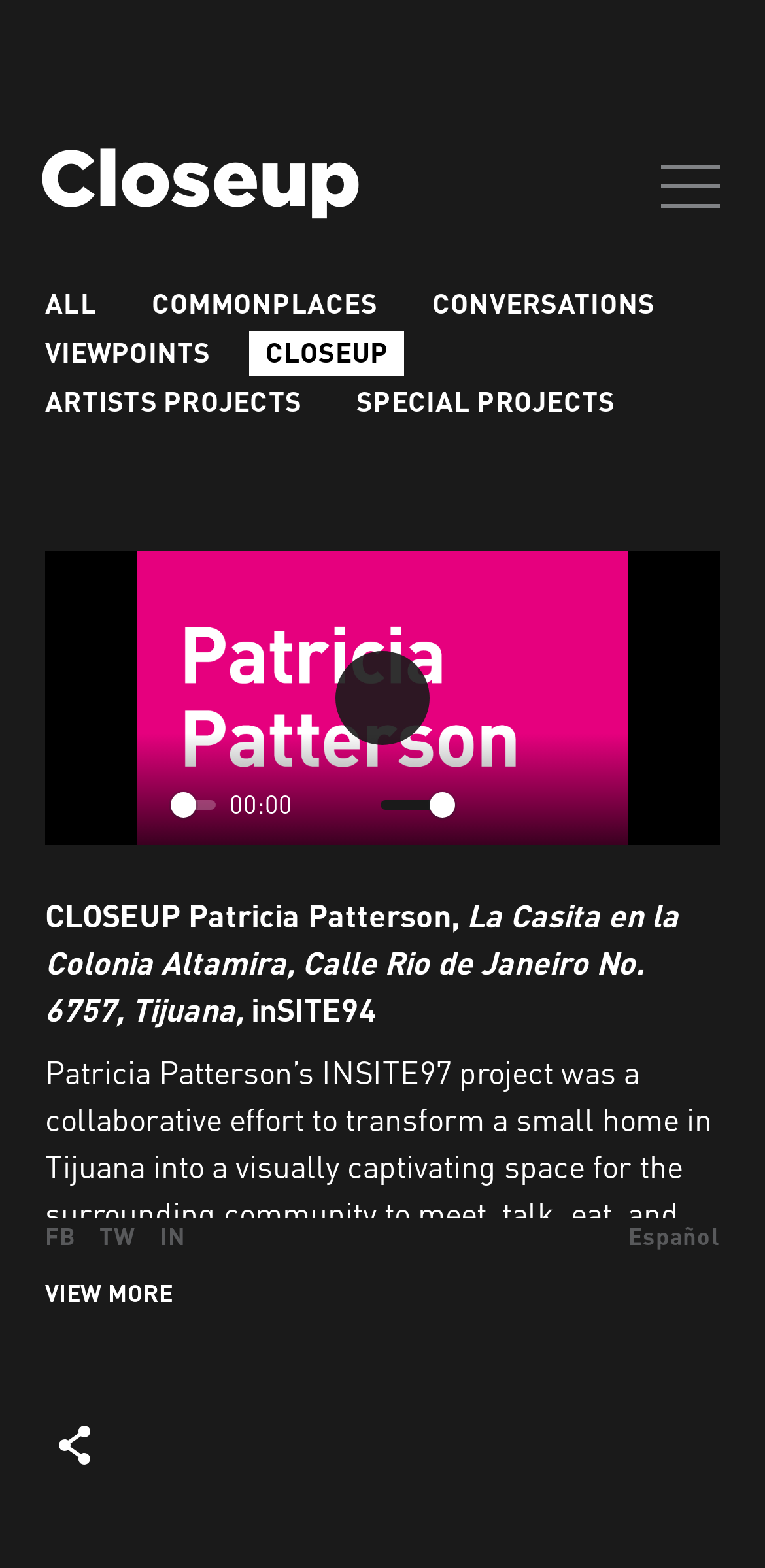Highlight the bounding box coordinates of the element you need to click to perform the following instruction: "View more."

[0.059, 0.815, 0.226, 0.833]